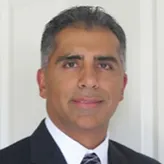What language is Dr. Salyani fluent in?
Please provide a comprehensive answer based on the visual information in the image.

The caption explicitly states that Dr. Asif Salyani is fluent in English, which is an important aspect of his commitment to patient care and communication in a diverse environment.